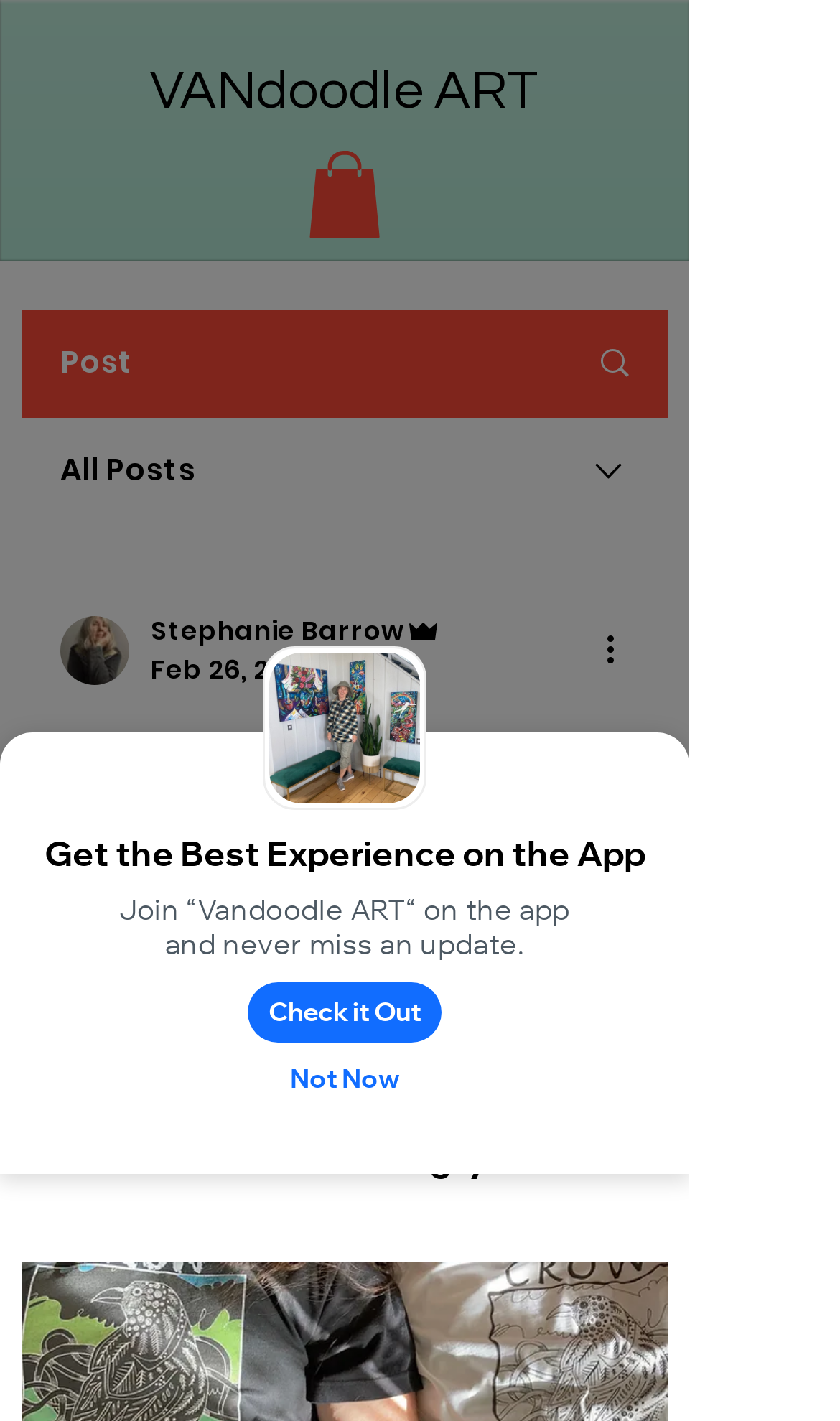Please provide the bounding box coordinate of the region that matches the element description: Search. Coordinates should be in the format (top-left x, top-left y, bottom-right x, bottom-right y) and all values should be between 0 and 1.

[0.669, 0.22, 0.792, 0.292]